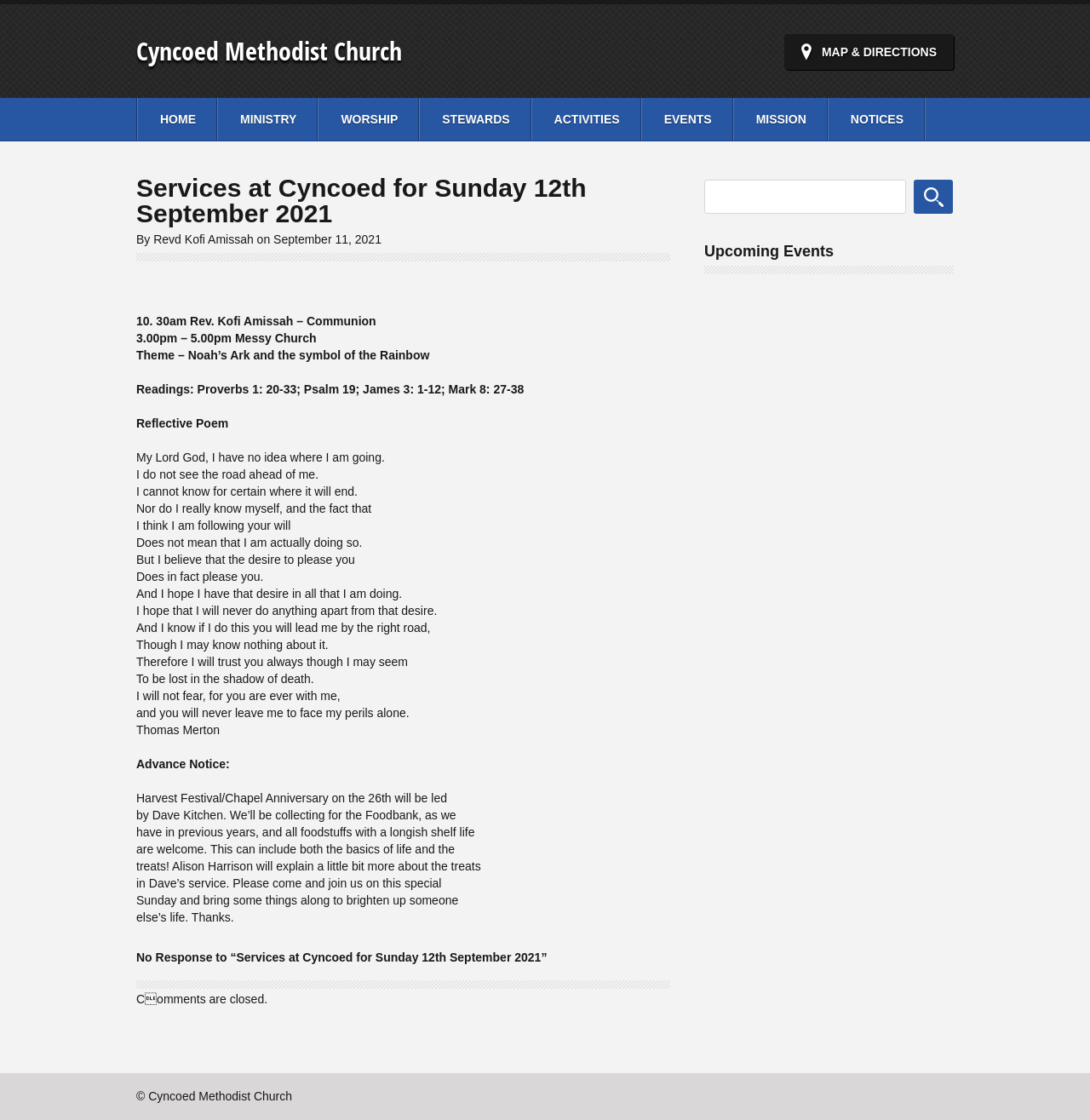Who wrote the reflective poem?
From the image, respond with a single word or phrase.

Thomas Merton